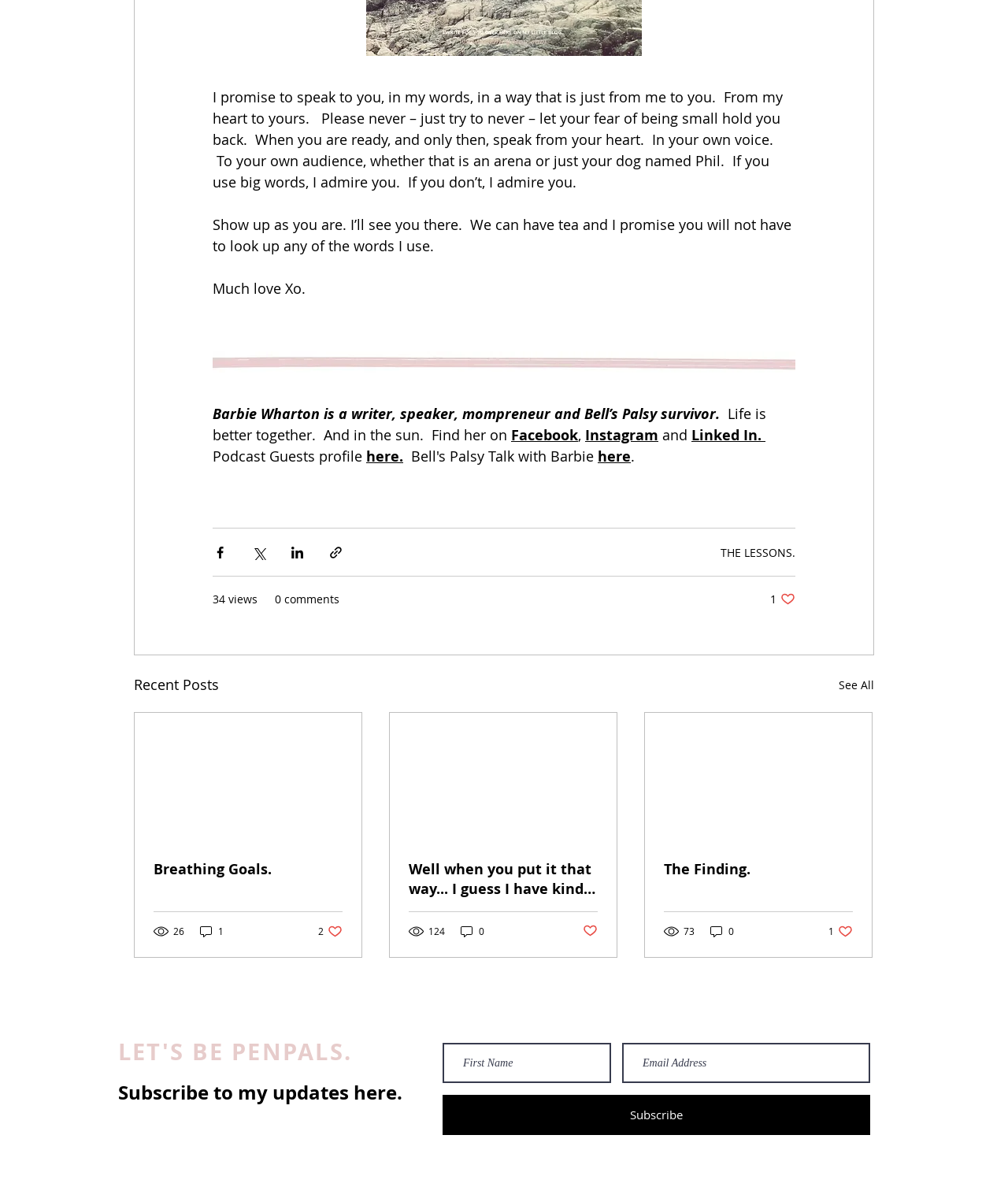Determine the bounding box coordinates of the element that should be clicked to execute the following command: "Read the 'Recent Posts'".

[0.133, 0.567, 0.217, 0.587]